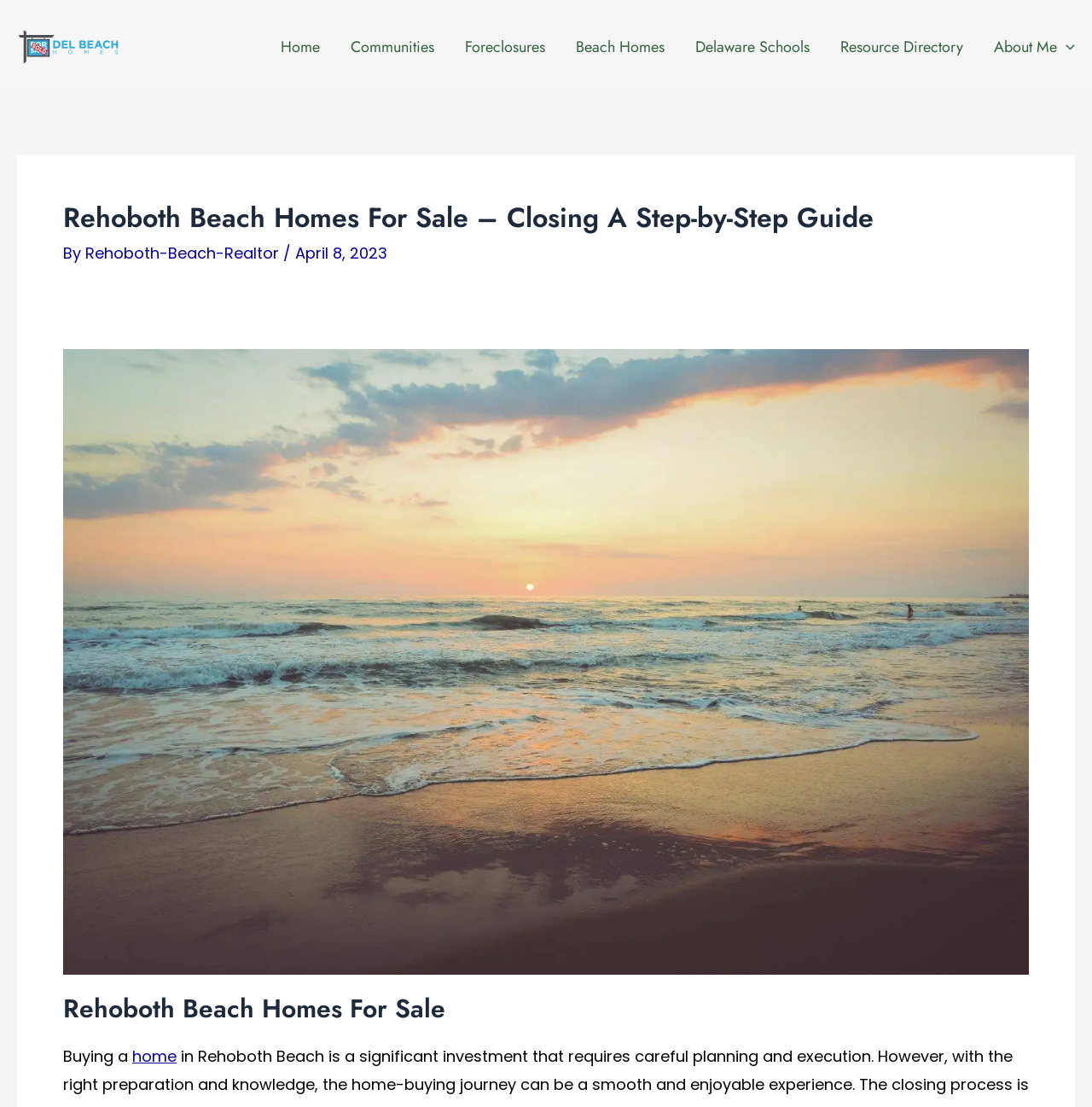Respond with a single word or phrase to the following question:
What is the current page about?

Rehoboth Beach Homes For Sale